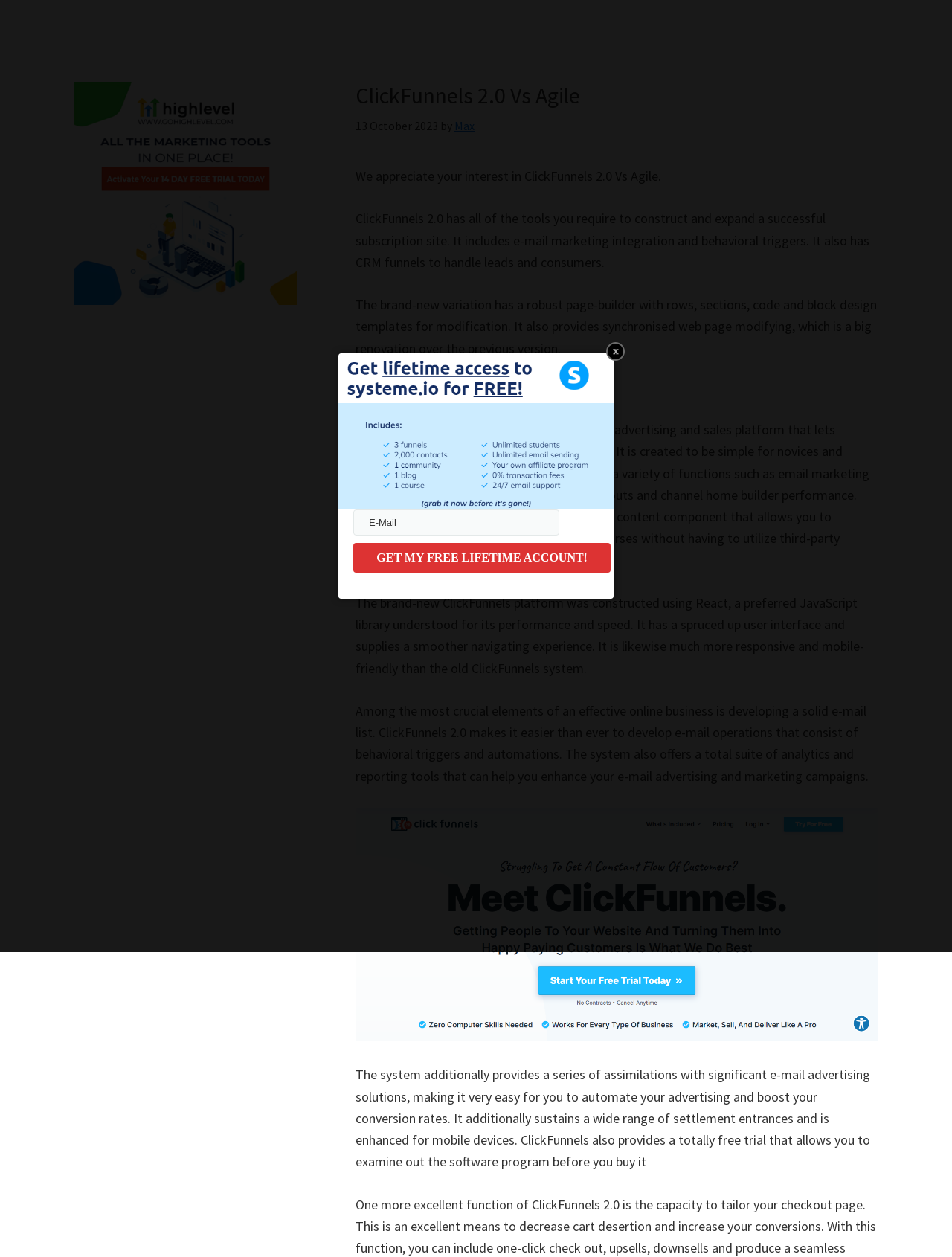What is the purpose of the 'GET MY FREE LIFETIME ACCOUNT!' button?
Please answer the question with a detailed response using the information from the screenshot.

The button is likely a call-to-action to encourage users to sign up for a free lifetime account, possibly related to ClickFunnels 2.0 or Agile, based on the context of the webpage.